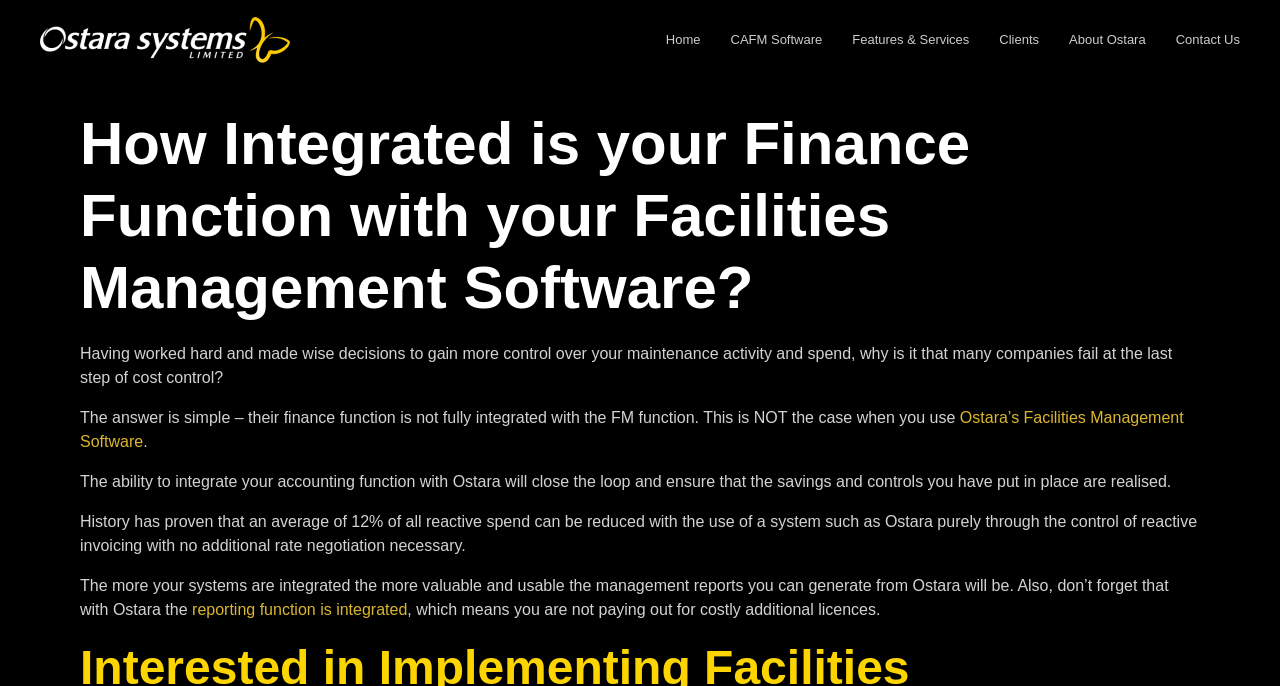Please identify the bounding box coordinates of where to click in order to follow the instruction: "Go to the Home page".

[0.52, 0.0, 0.547, 0.117]